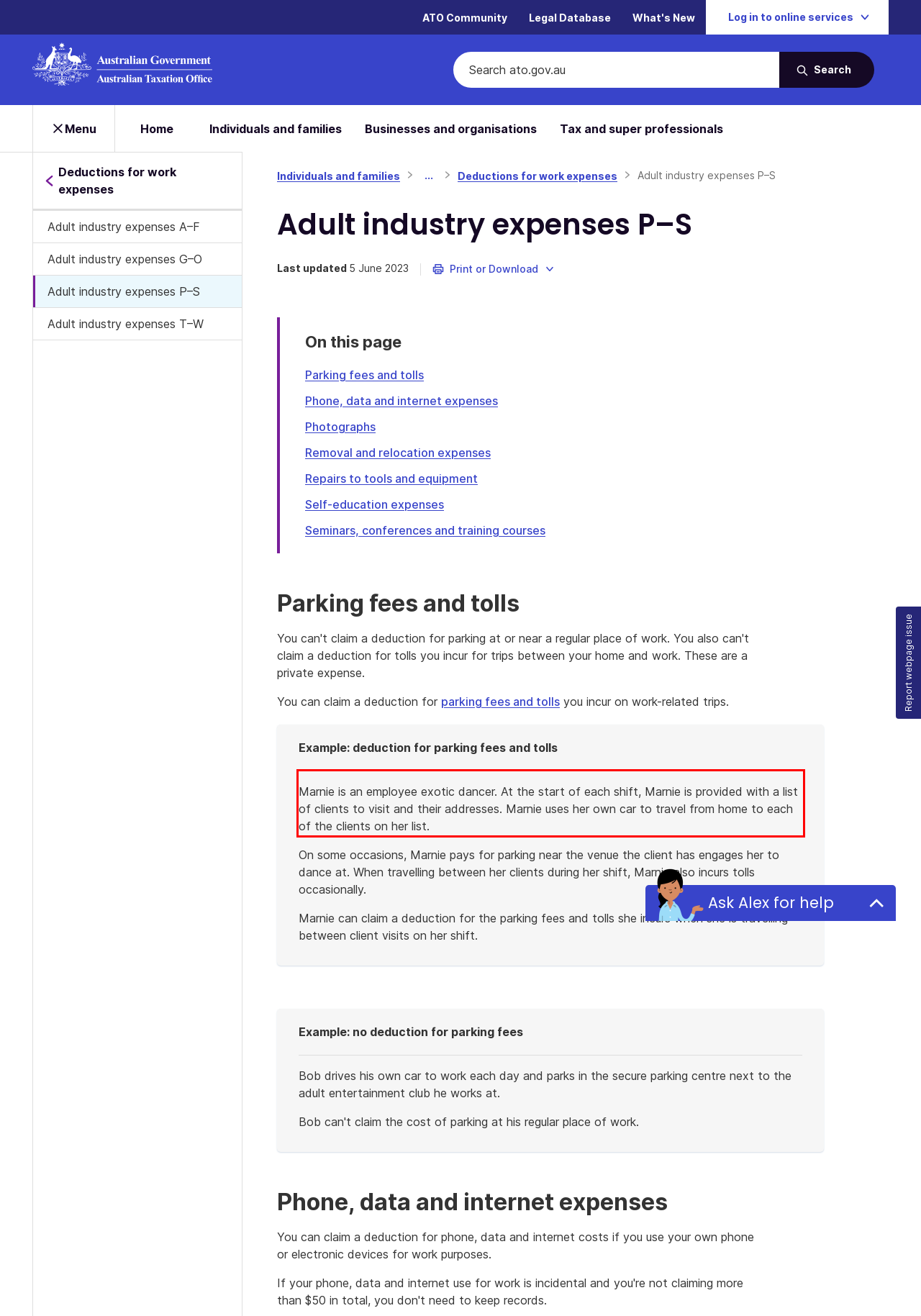Observe the screenshot of the webpage that includes a red rectangle bounding box. Conduct OCR on the content inside this red bounding box and generate the text.

Marnie is an employee exotic dancer. At the start of each shift, Marnie is provided with a list of clients to visit and their addresses. Marnie uses her own car to travel from home to each of the clients on her list.